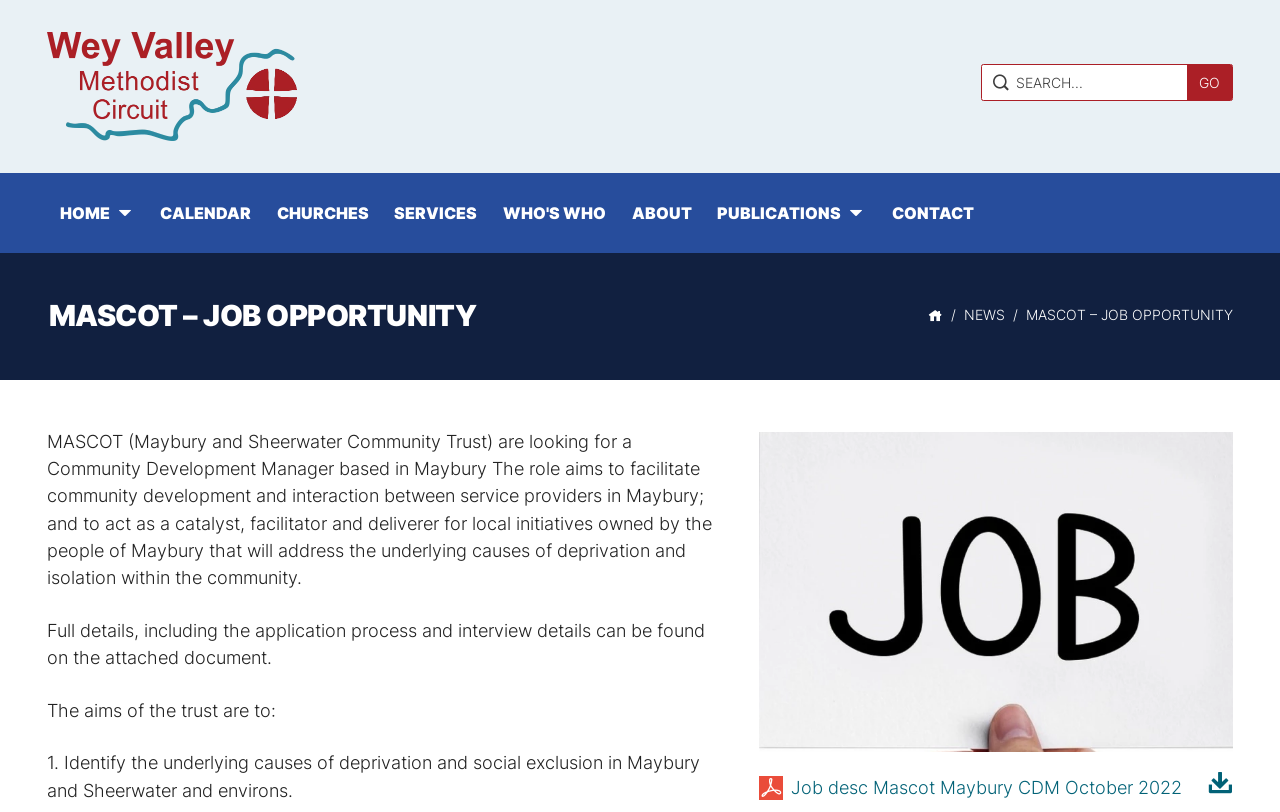What is the purpose of the Community Development Manager role?
Examine the image closely and answer the question with as much detail as possible.

The purpose of the Community Development Manager role can be found in the main content of the webpage, which states 'The role aims to facilitate community development and interaction between service providers in Maybury...'. This indicates that the purpose of the role is to facilitate community development.